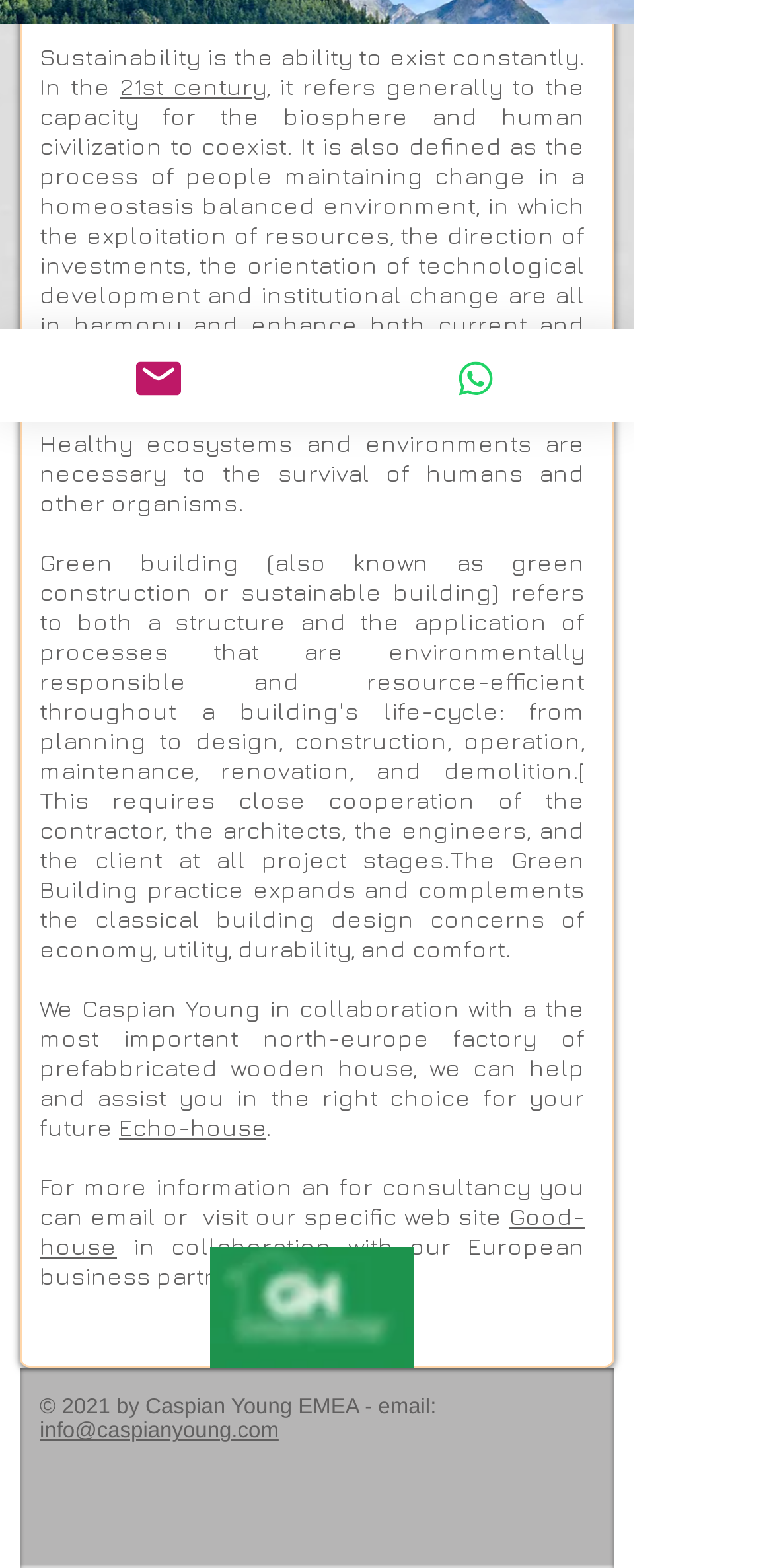Bounding box coordinates are to be given in the format (top-left x, top-left y, bottom-right x, bottom-right y). All values must be floating point numbers between 0 and 1. Provide the bounding box coordinate for the UI element described as: biosphere

[0.367, 0.065, 0.528, 0.084]